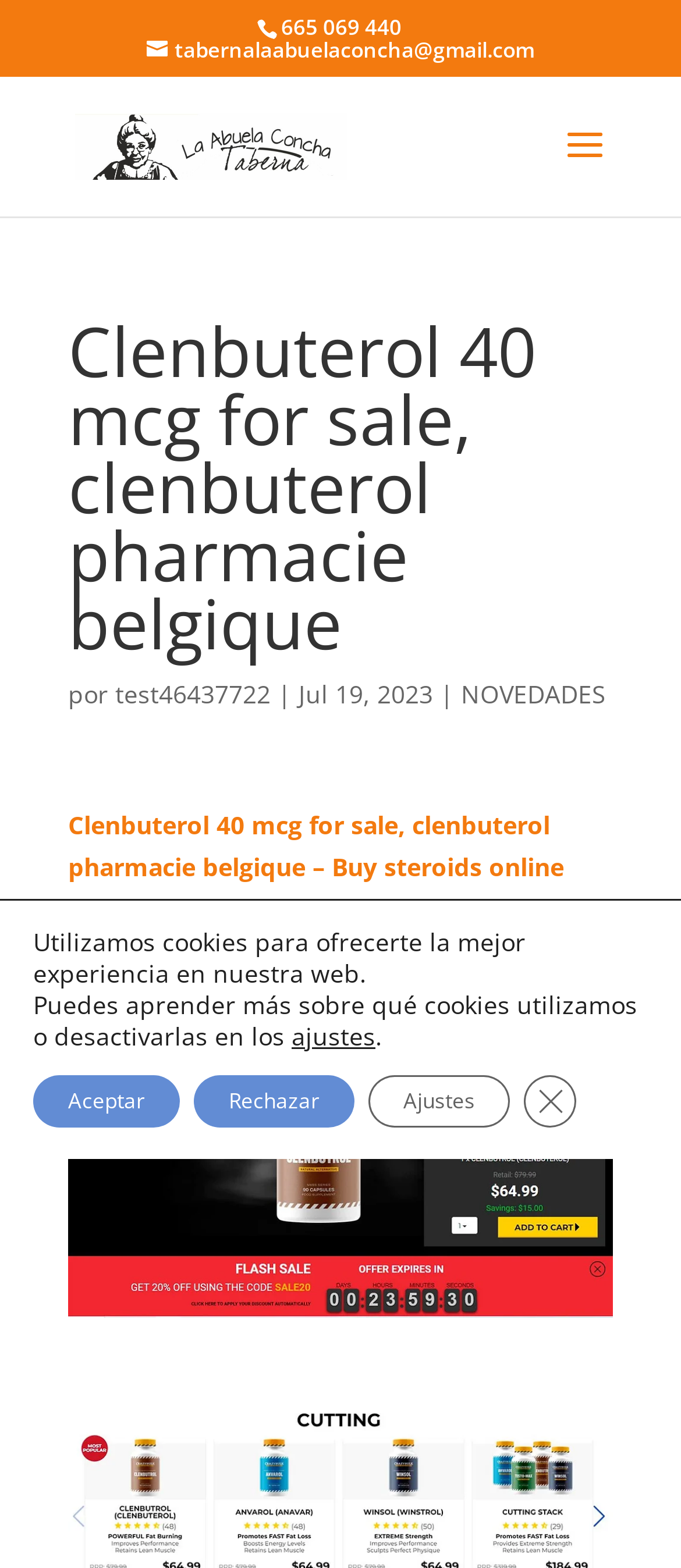Identify the bounding box coordinates for the UI element described as: "Aceptar". The coordinates should be provided as four floats between 0 and 1: [left, top, right, bottom].

[0.049, 0.686, 0.264, 0.719]